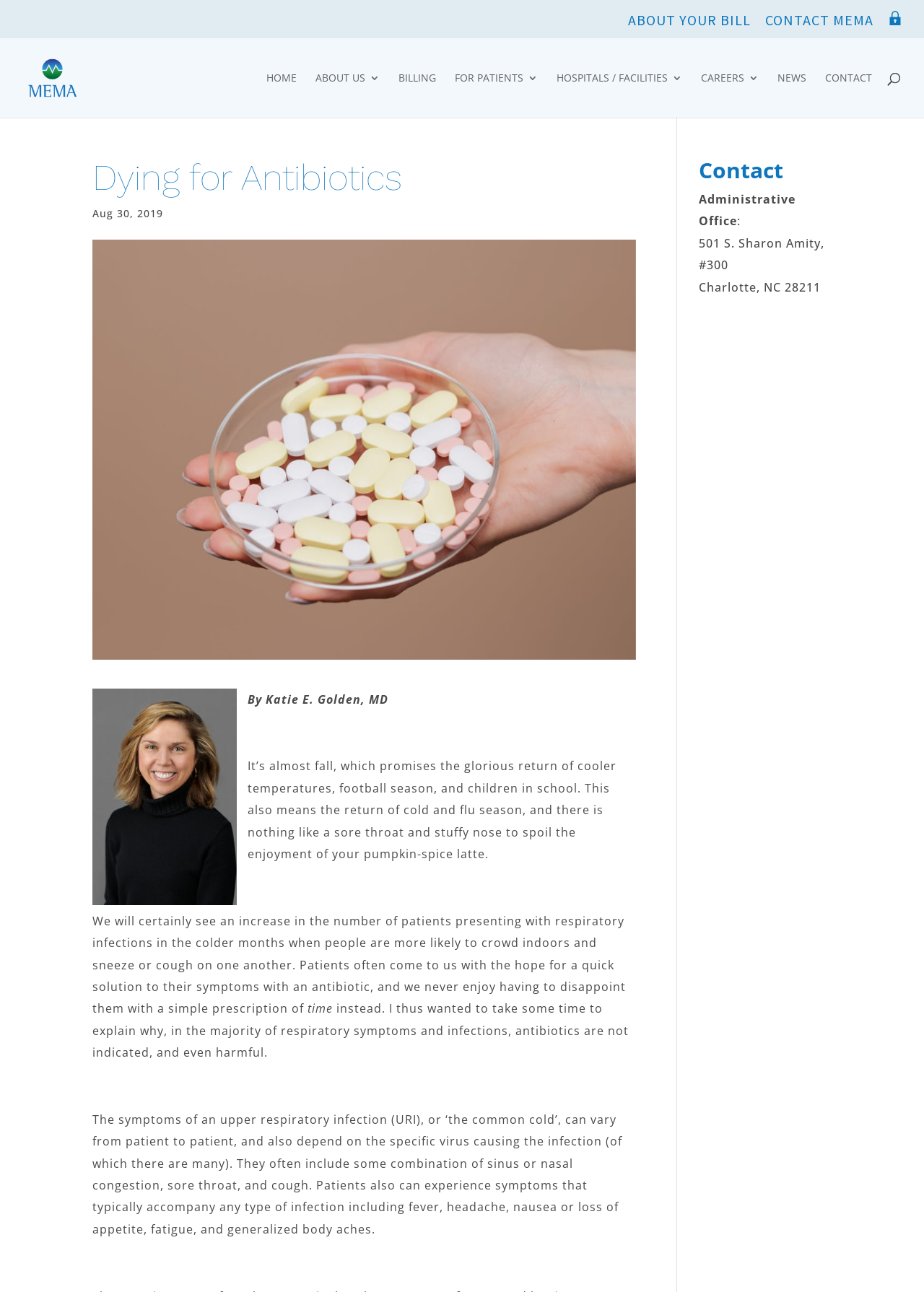Who is the author of the article?
Please answer the question with a detailed and comprehensive explanation.

I found the author's name by looking at the static text element that says 'By Katie E. Golden, MD', which is located near the top of the article.